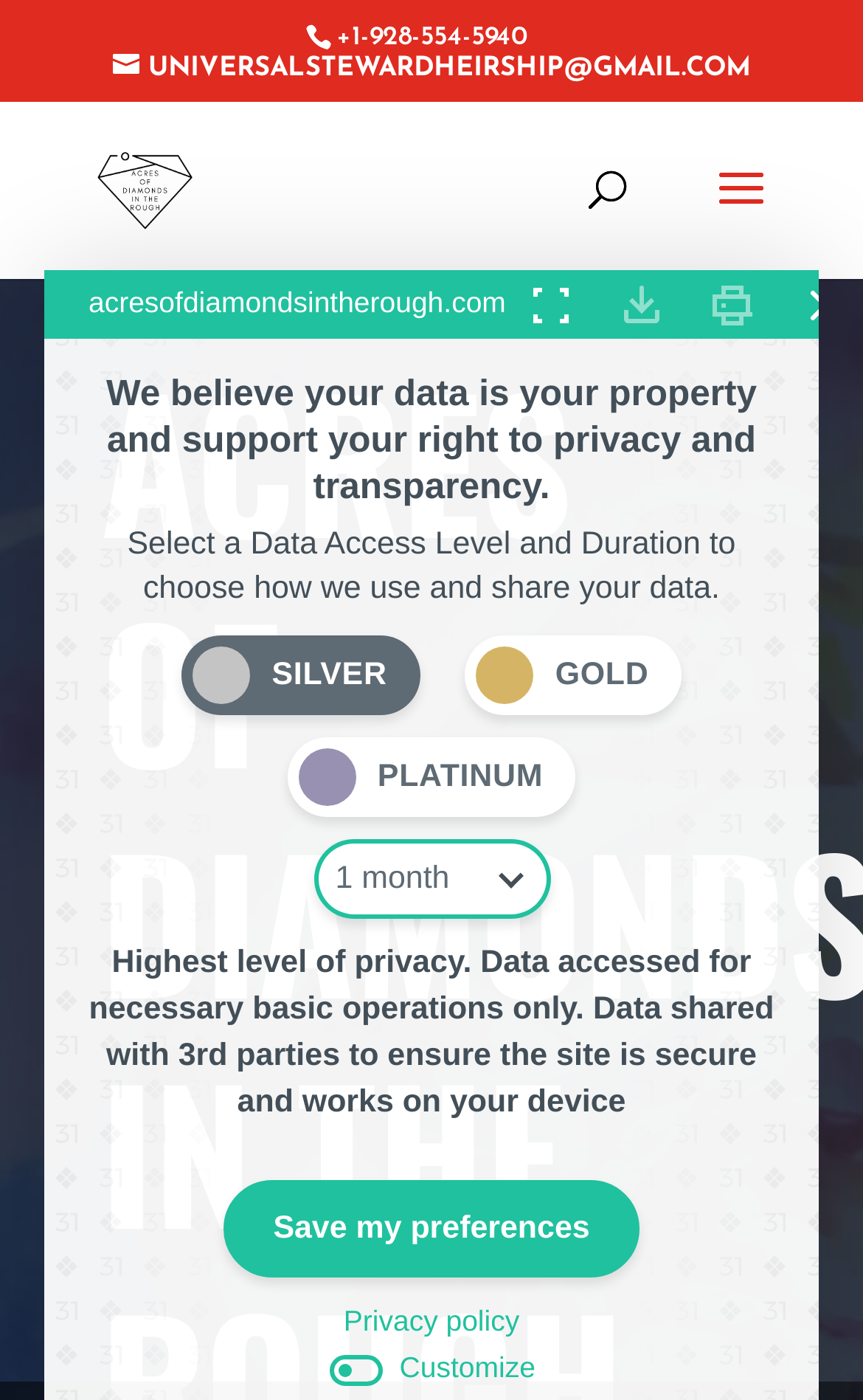Identify the main heading from the webpage and provide its text content.

ACRES OF DIAMONDS IN THE ROUGH